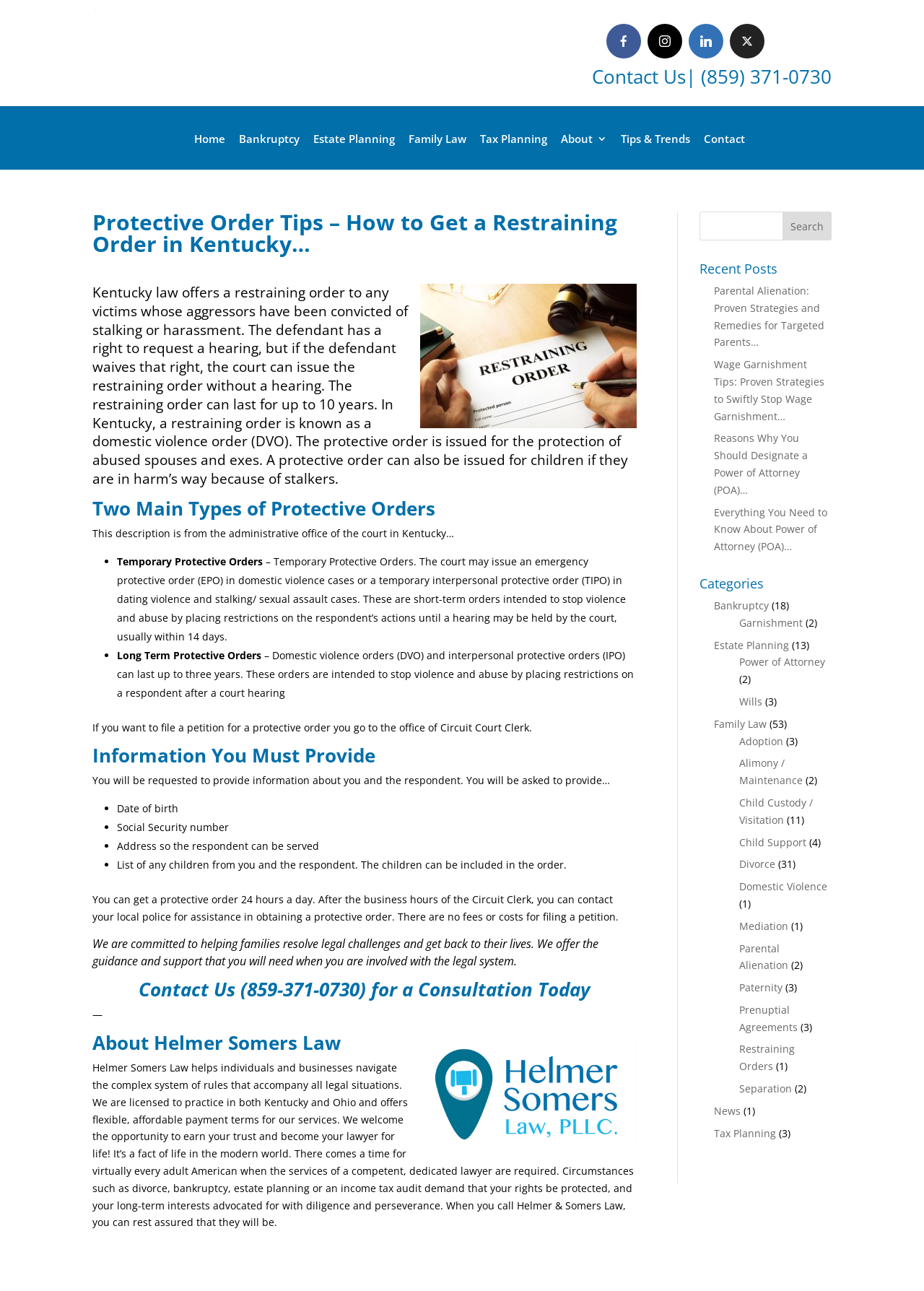What is the phone number to contact for a consultation?
Provide an in-depth and detailed answer to the question.

The phone number to contact for a consultation can be found in the 'Contact Us' section, which is located at the top right corner of the webpage.